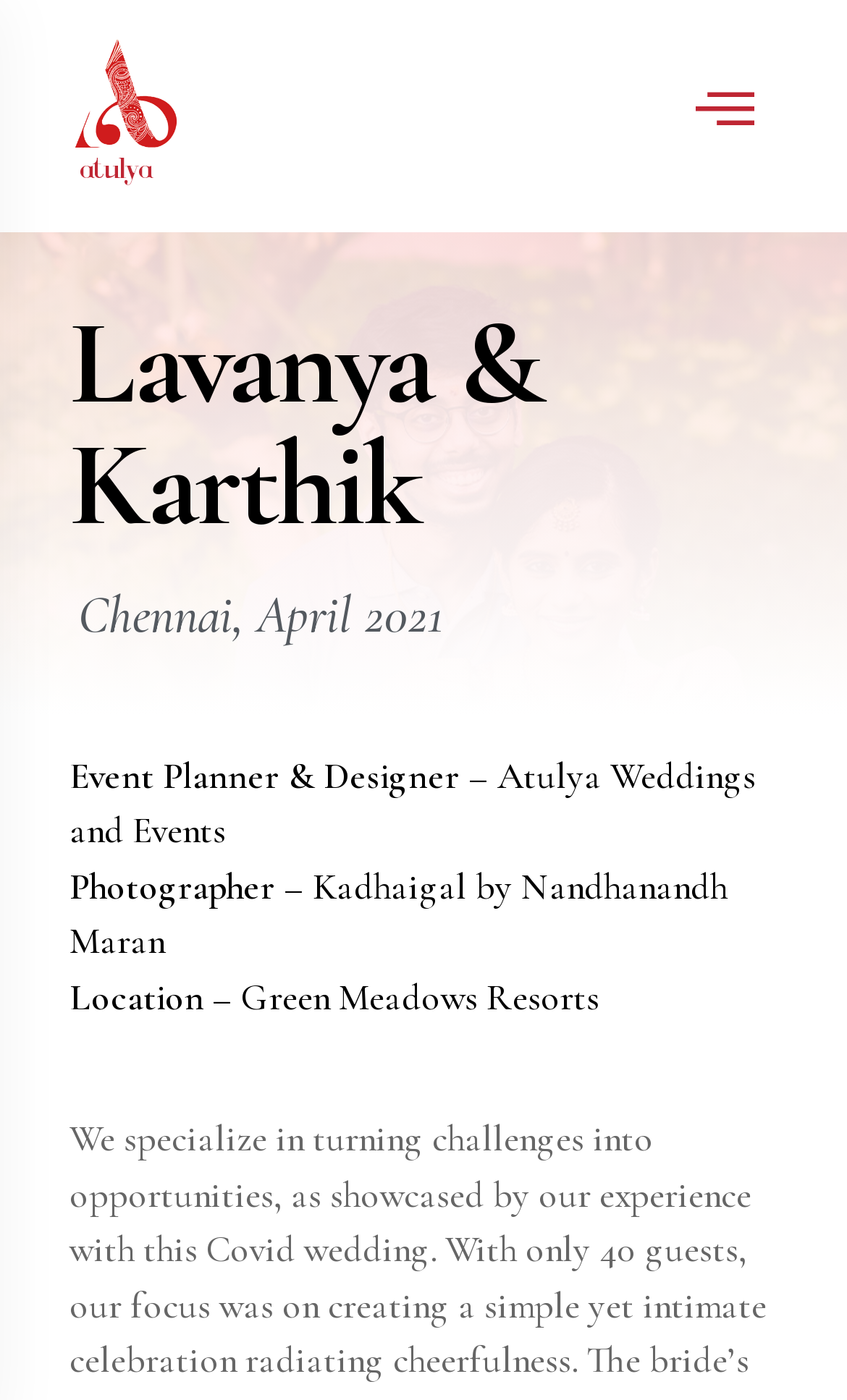Using the provided element description "parent_node: atulya", determine the bounding box coordinates of the UI element.

[0.084, 0.028, 0.801, 0.106]